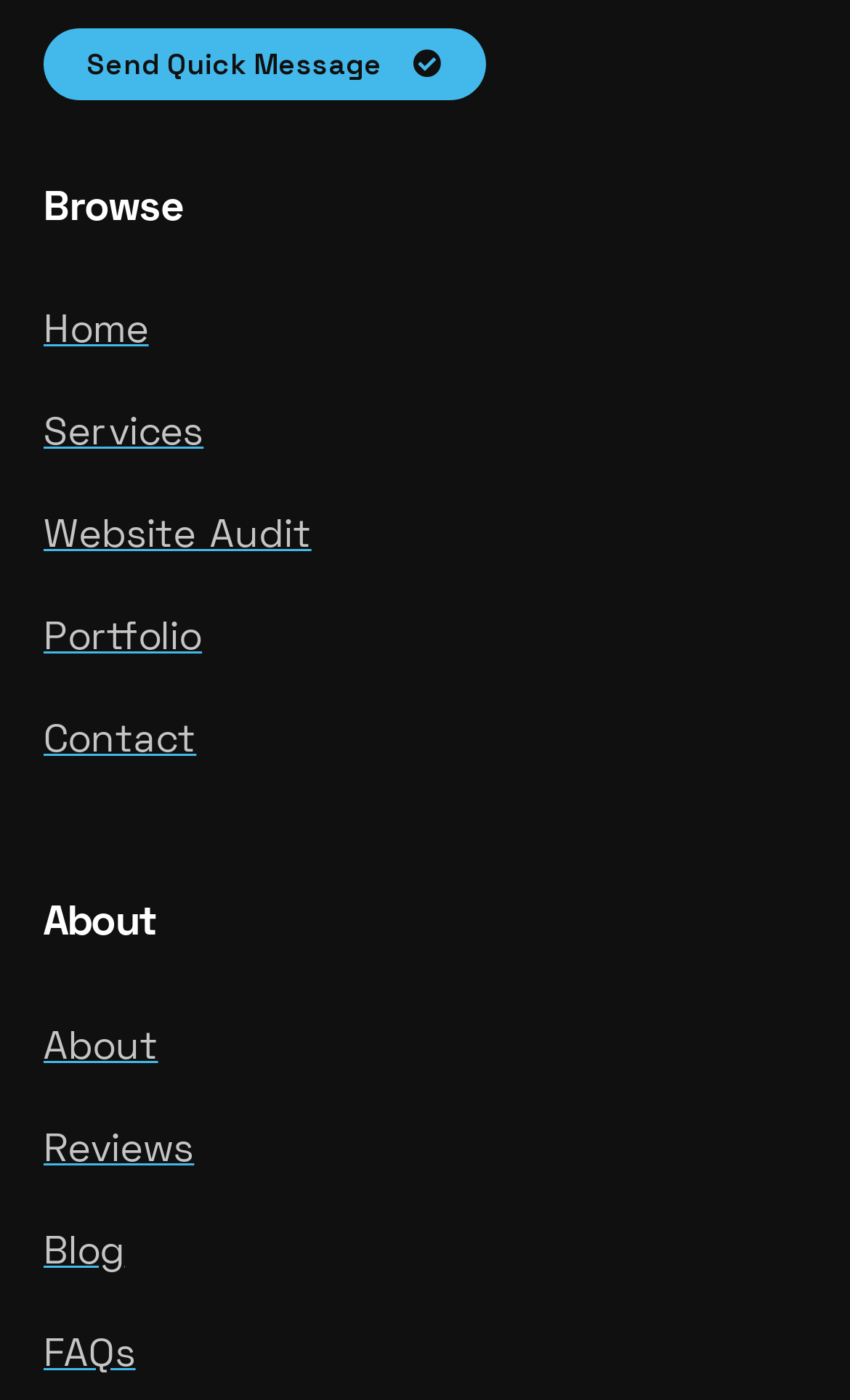Find the bounding box coordinates of the element I should click to carry out the following instruction: "View the services offered".

[0.051, 0.29, 0.949, 0.332]